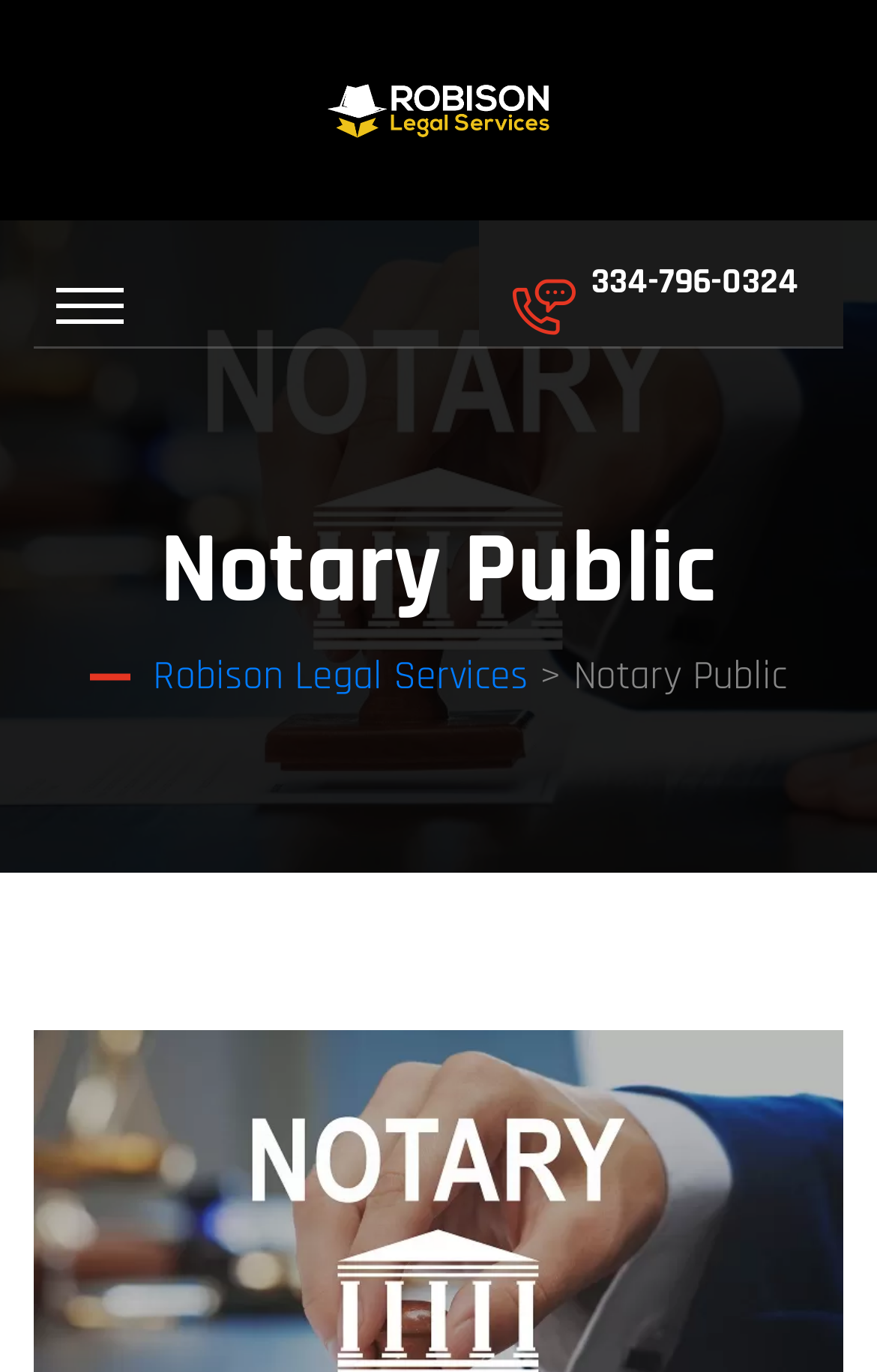Write a detailed summary of the webpage.

The webpage is about Robison Legal Services, specifically highlighting their Notary Public Services. At the top-left of the page, there is a figure element containing a link to "Robison Legal Services" with an accompanying image. 

Below this, on the right side of the page, there is a heading displaying the phone number "334-796-0324", which is also a clickable link. 

On the left side of the page, there is a prominent heading that reads "Notary Public". Below this heading, there is a link to "Robison Legal Services" and a static text that also reads "Notary Public". 

The webpage seems to be promoting the certified notary public services provided by Robison Legal Services, emphasizing their role as an impartial witness to events with potential legal implications.